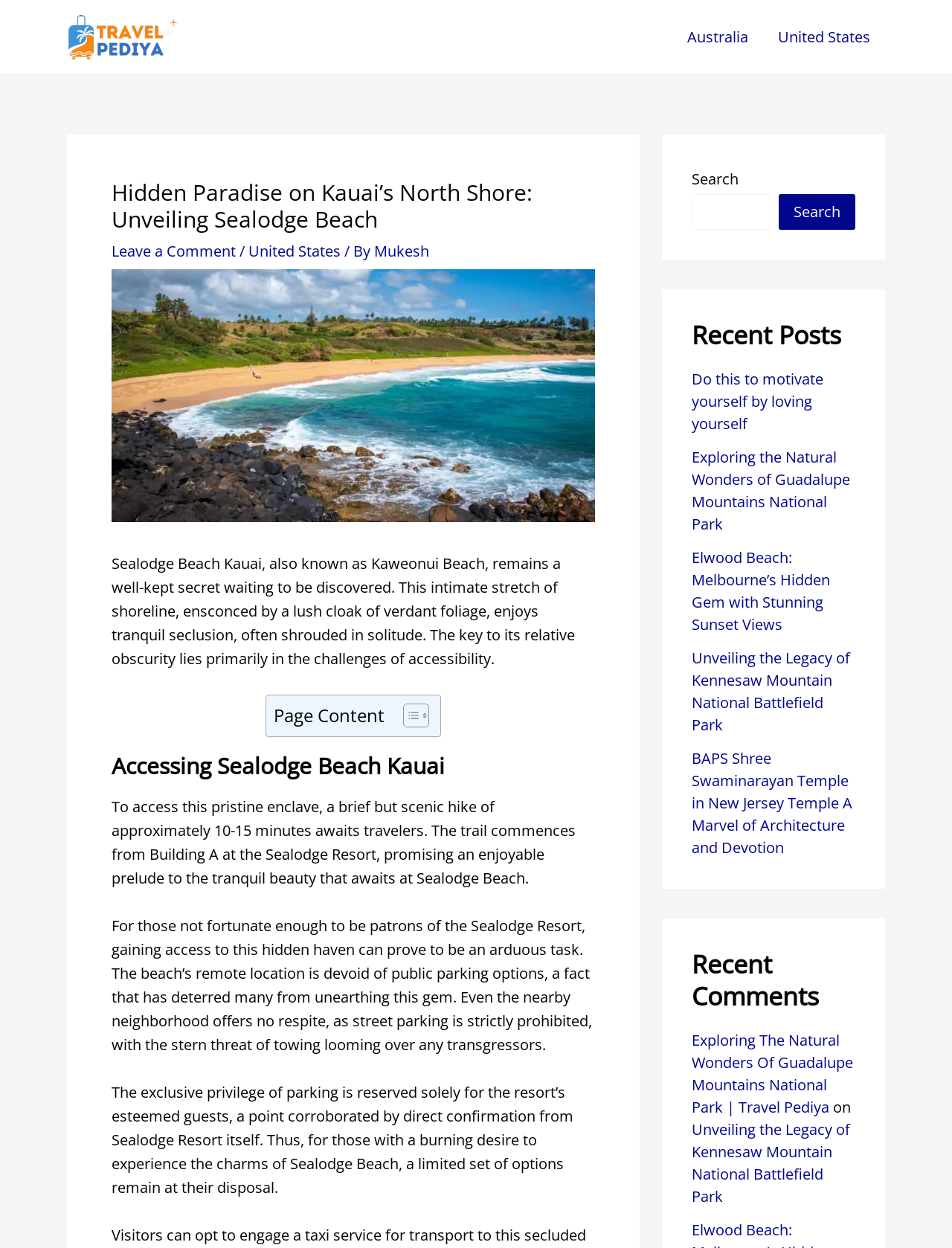Locate the heading on the webpage and return its text.

Hidden Paradise on Kauai’s North Shore: Unveiling Sealodge Beach